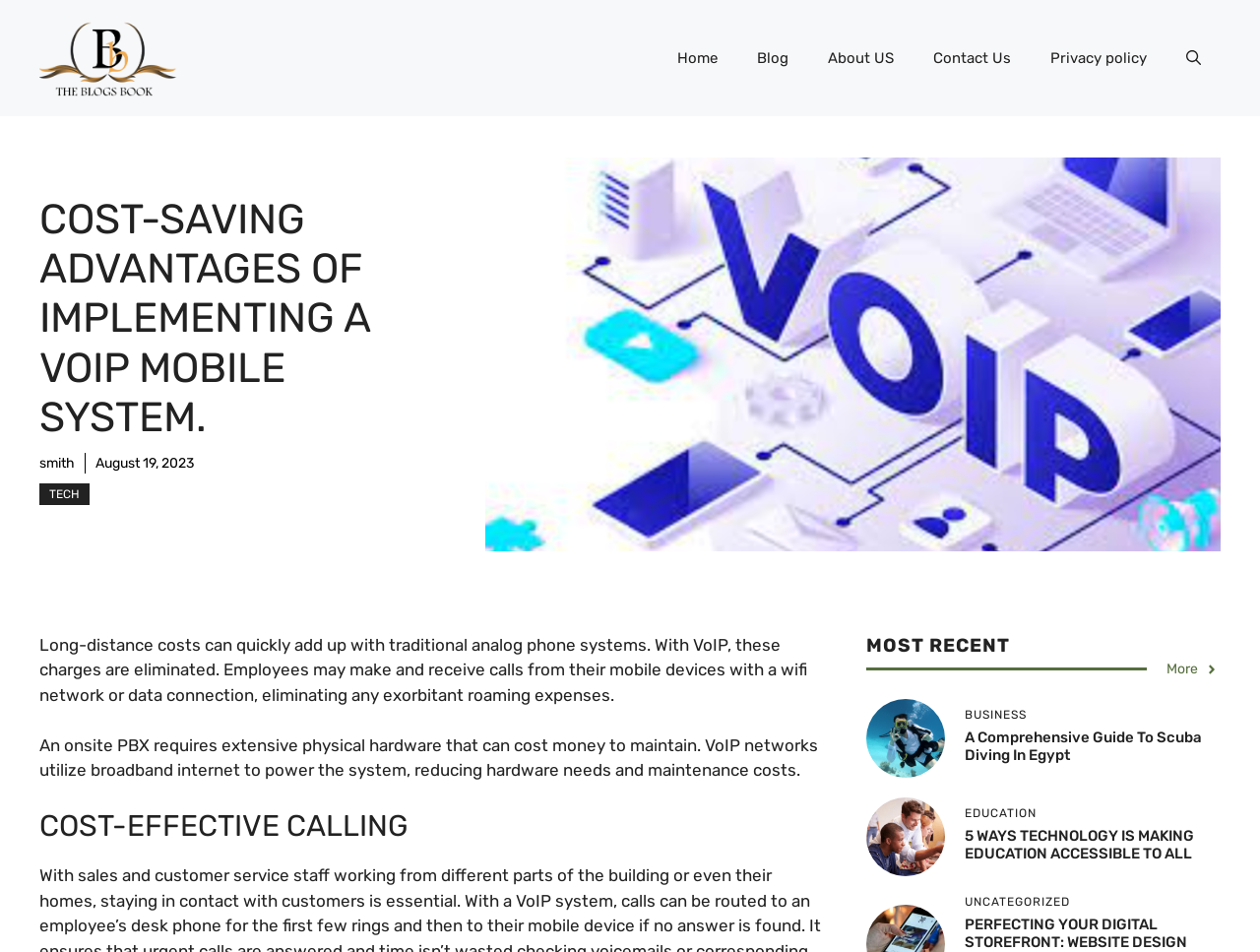Determine the bounding box coordinates of the target area to click to execute the following instruction: "Click the 'Home' link."

[0.522, 0.03, 0.585, 0.092]